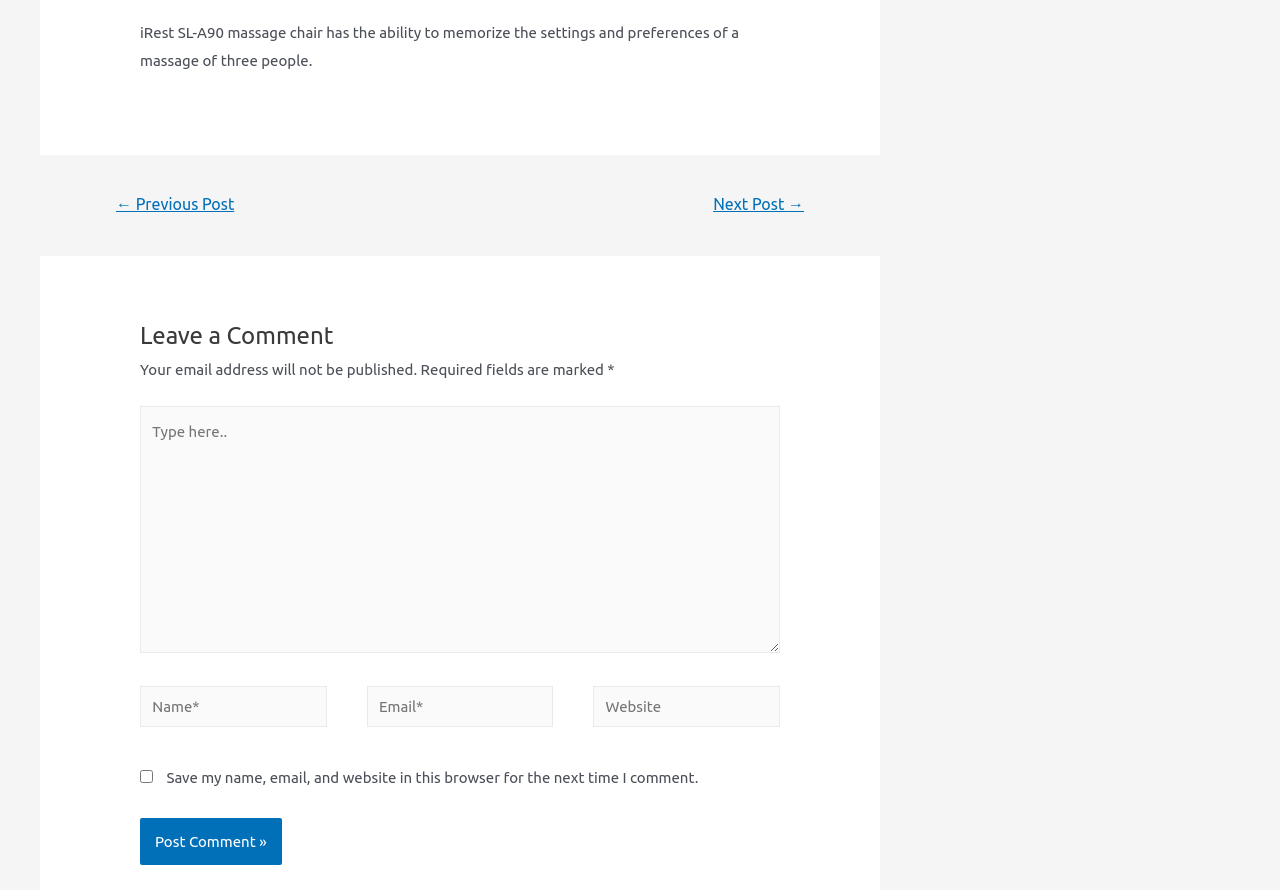Please analyze the image and provide a thorough answer to the question:
What is the button used for?

The button is used to post a comment, as indicated by its description 'Post Comment »'.